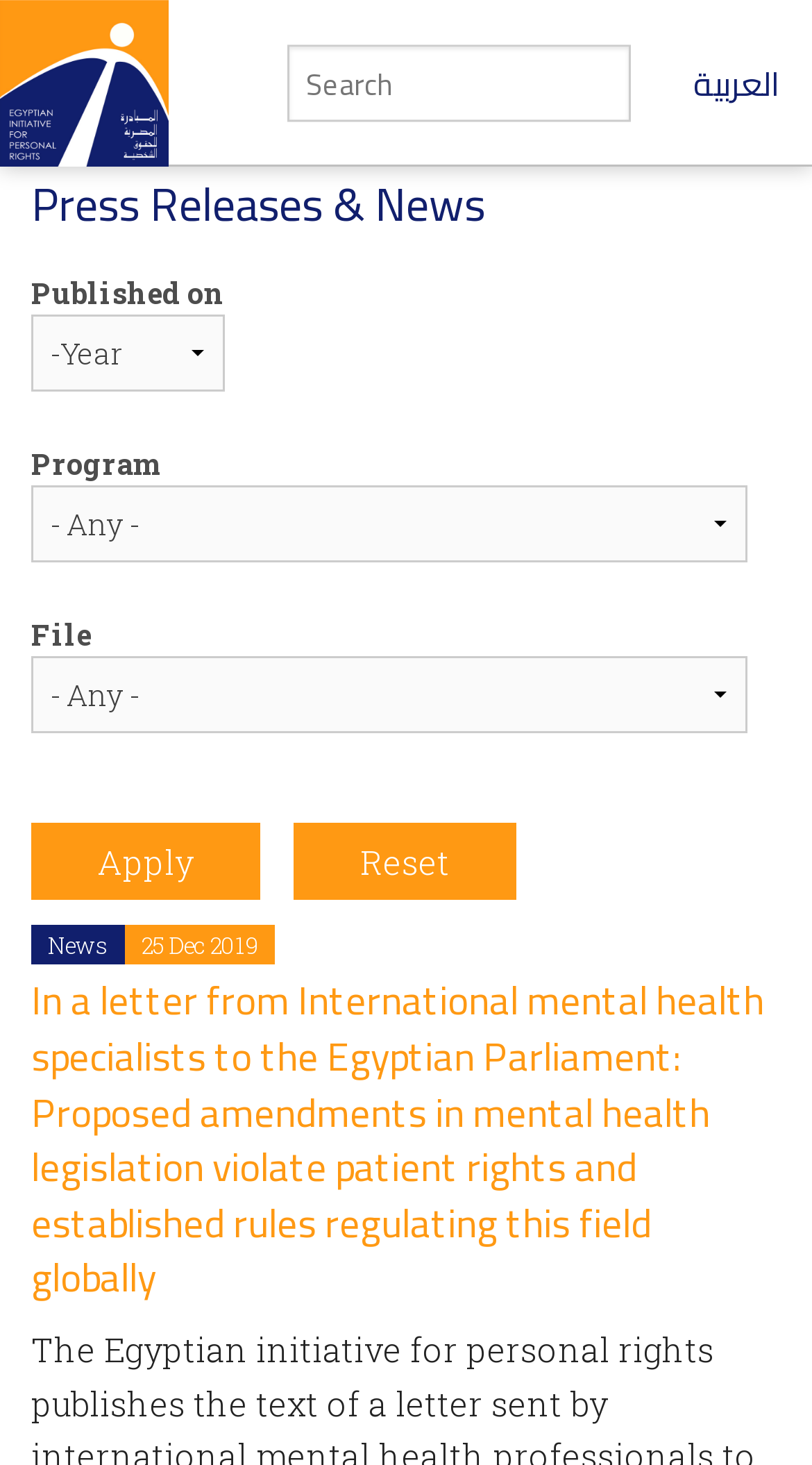Determine the bounding box coordinates of the element that should be clicked to execute the following command: "Select a year".

[0.038, 0.215, 0.277, 0.267]